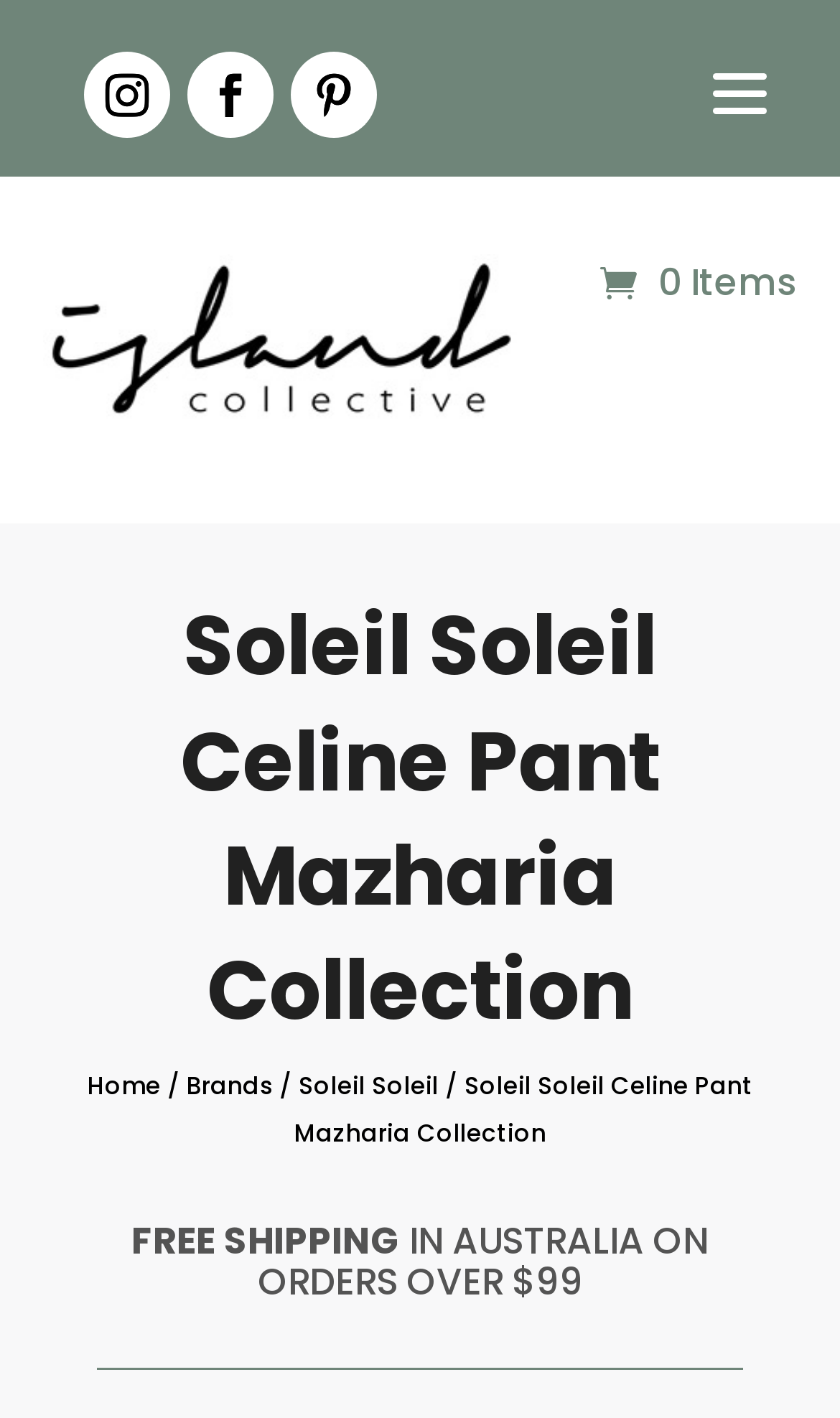Give a concise answer using one word or a phrase to the following question:
What is the type of pant being described?

Wide-leg pant